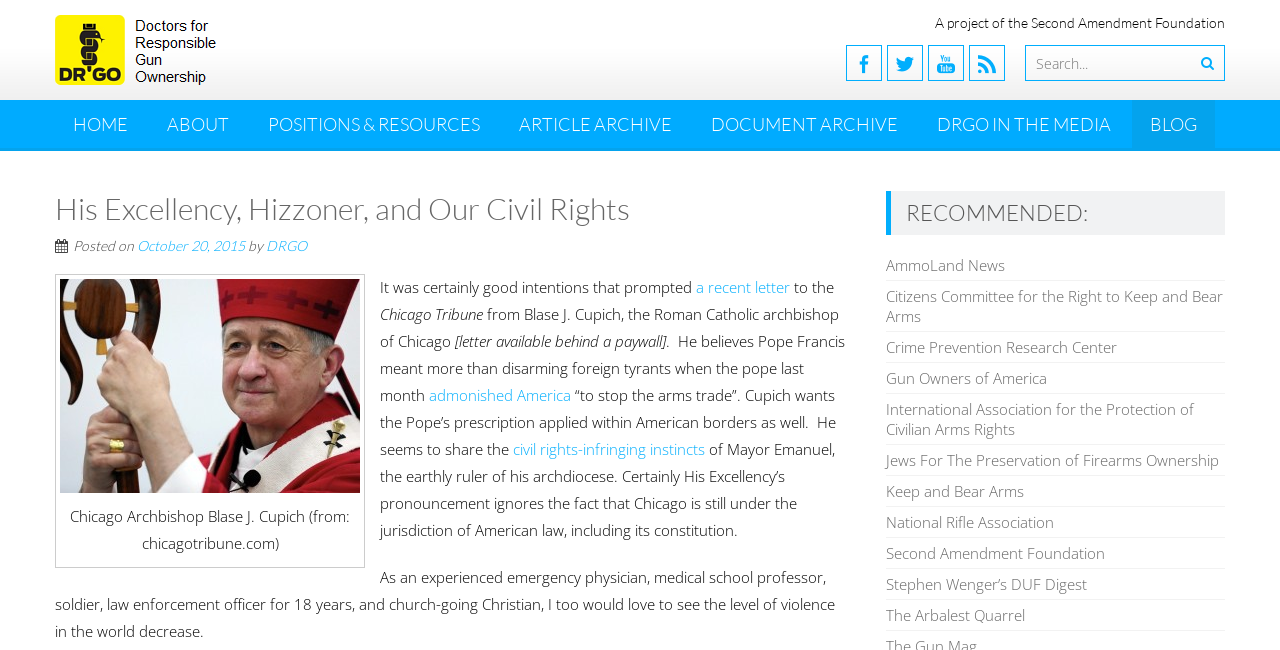Determine the bounding box coordinates for the area you should click to complete the following instruction: "Visit the homepage".

[0.043, 0.154, 0.114, 0.228]